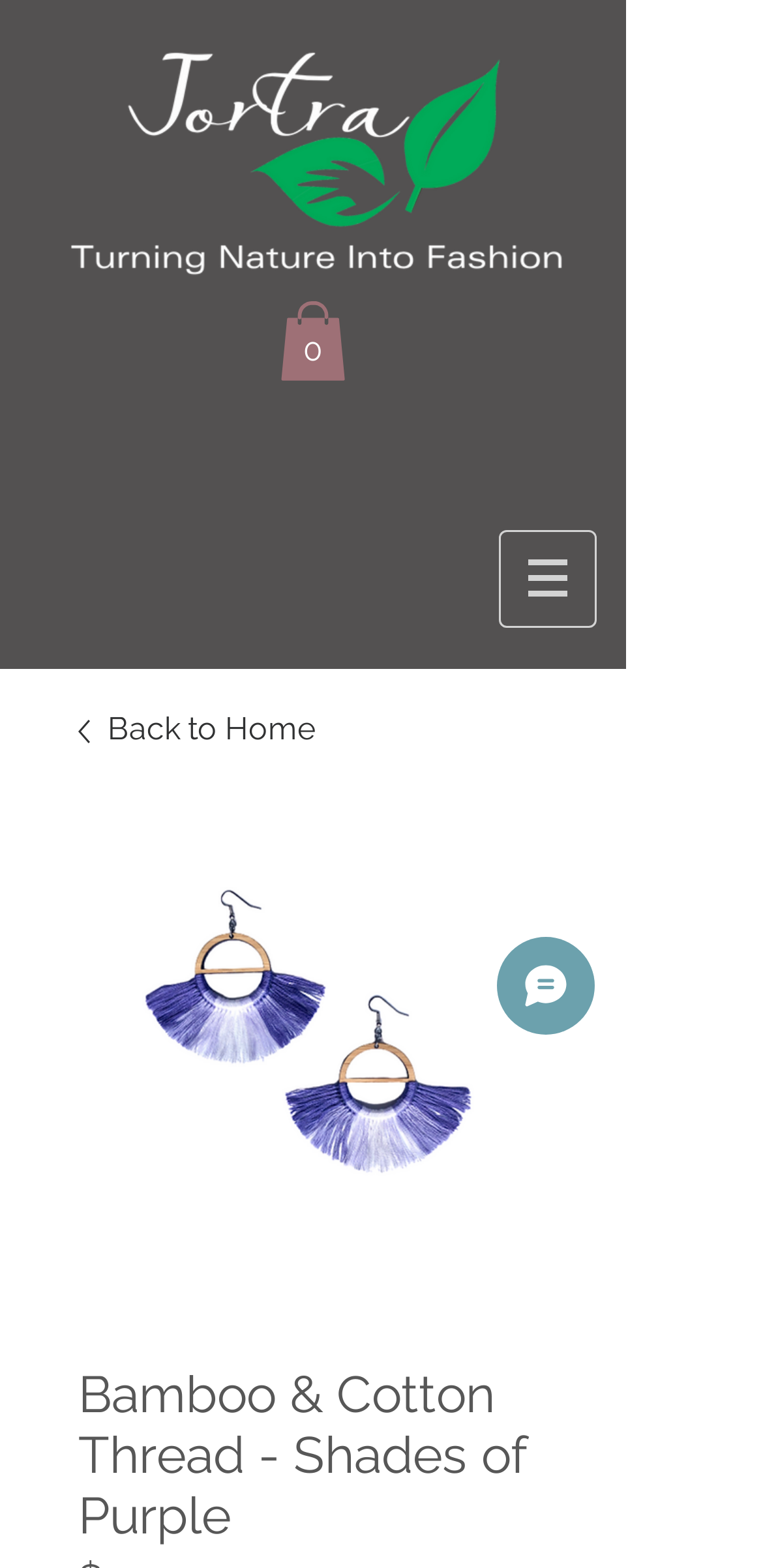What is above the 'Cart with 0 items' link?
Respond to the question with a single word or phrase according to the image.

Logo